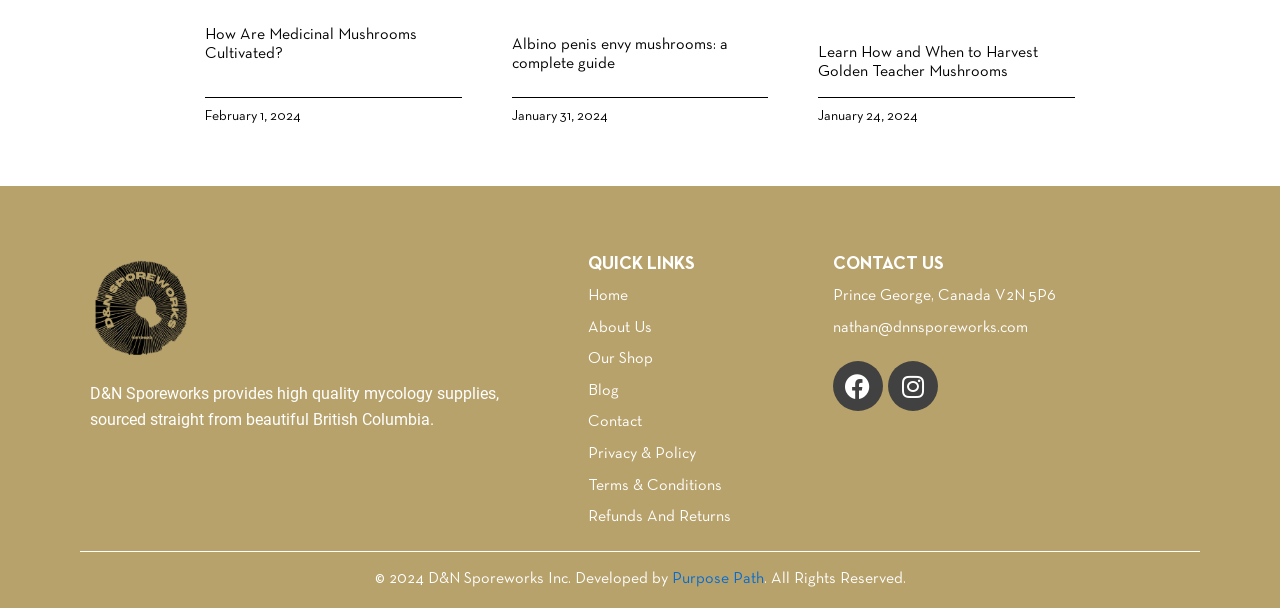Locate the bounding box coordinates of the item that should be clicked to fulfill the instruction: "Read the 'Learn How and When to Harvest Golden Teacher Mushrooms' article".

[0.639, 0.075, 0.811, 0.129]